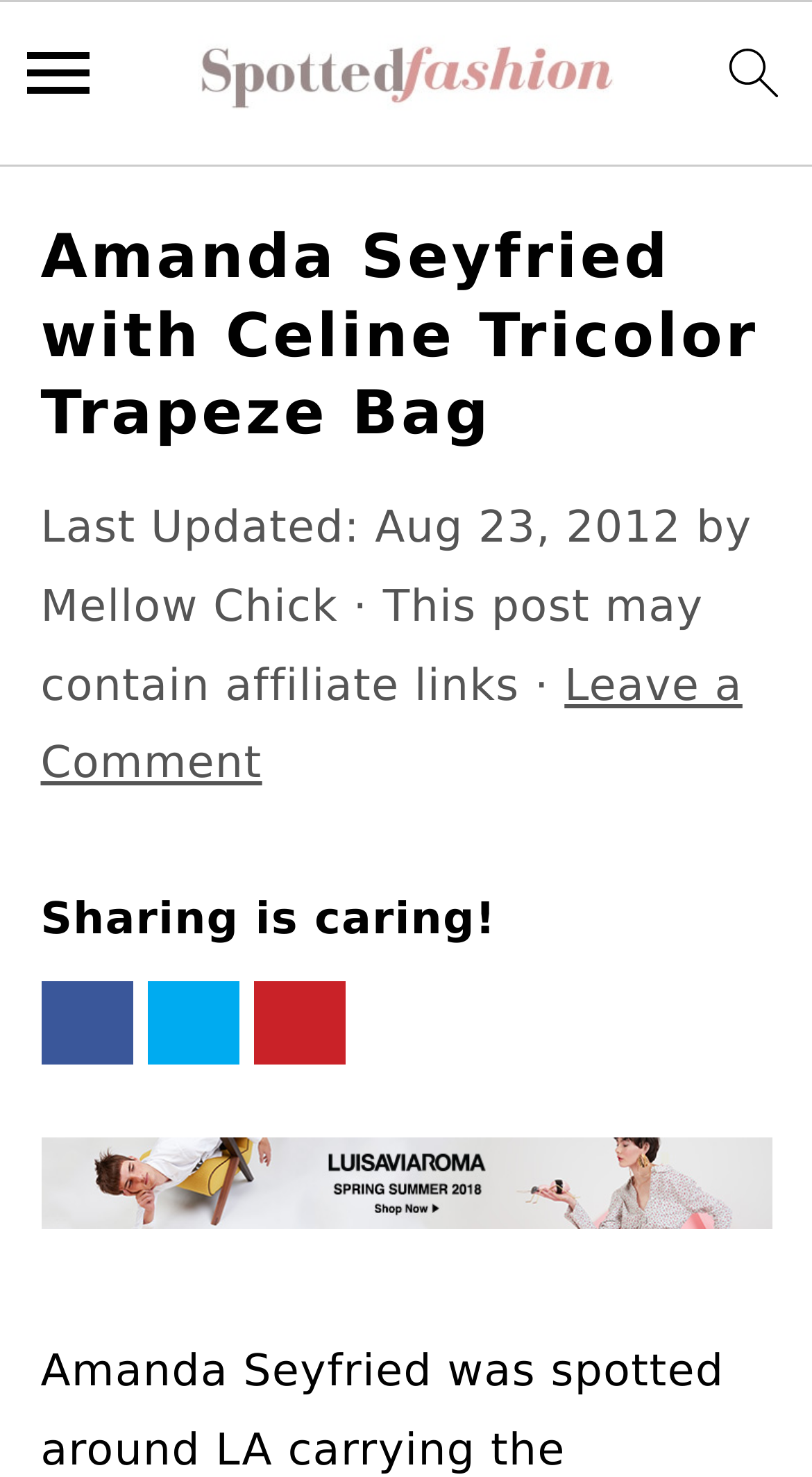From the webpage screenshot, identify the region described by alt="go to homepage". Provide the bounding box coordinates as (top-left x, top-left y, bottom-right x, bottom-right y), with each value being a floating point number between 0 and 1.

[0.244, 0.023, 0.756, 0.092]